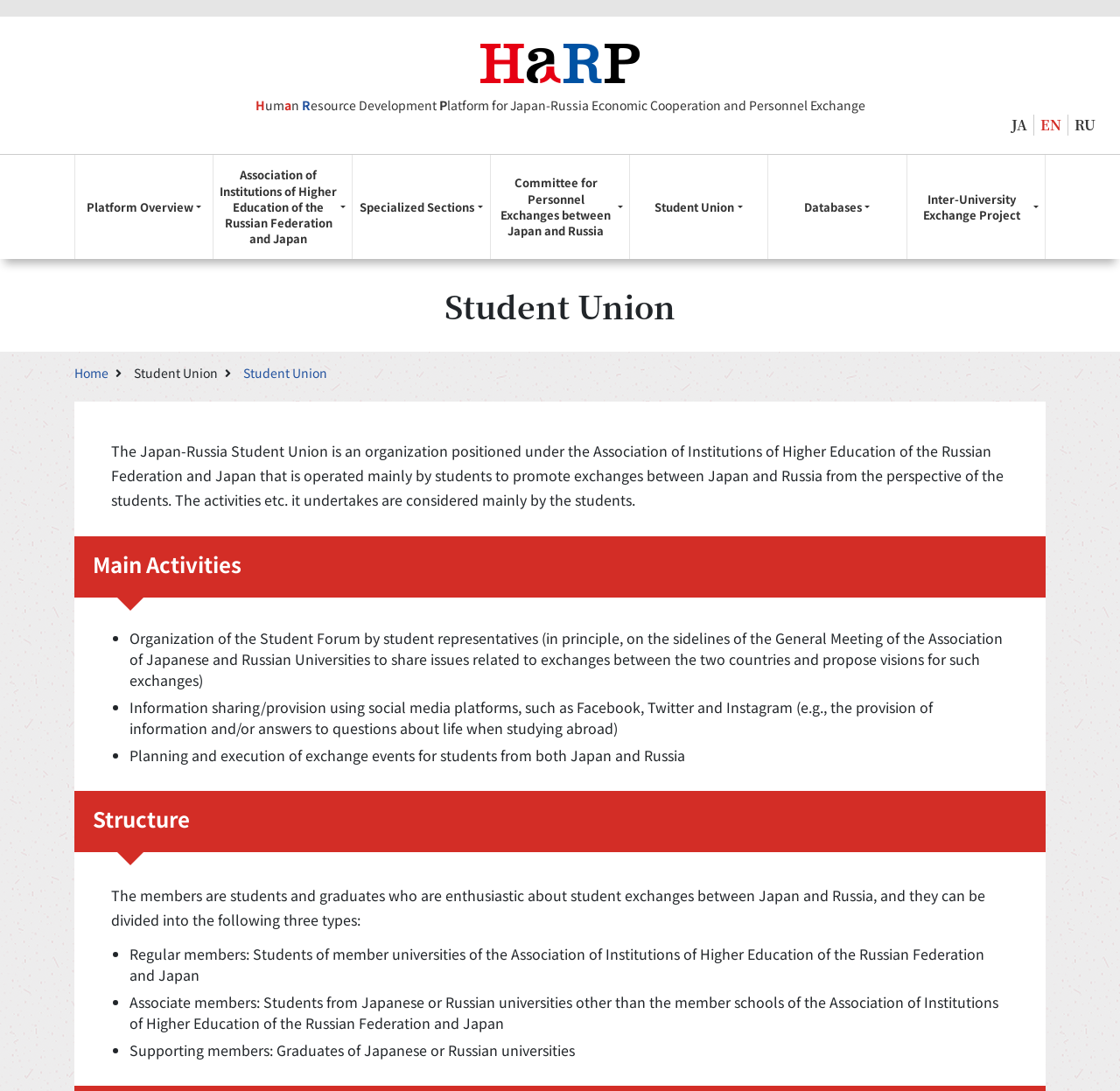Can you give a comprehensive explanation to the question given the content of the image?
What social media platforms are used for information sharing?

The social media platforms used for information sharing can be found in the section 'Main Activities' where it is stated that 'Information sharing/provision using social media platforms, such as Facebook, Twitter and Instagram' is one of the main activities of the Student Union.